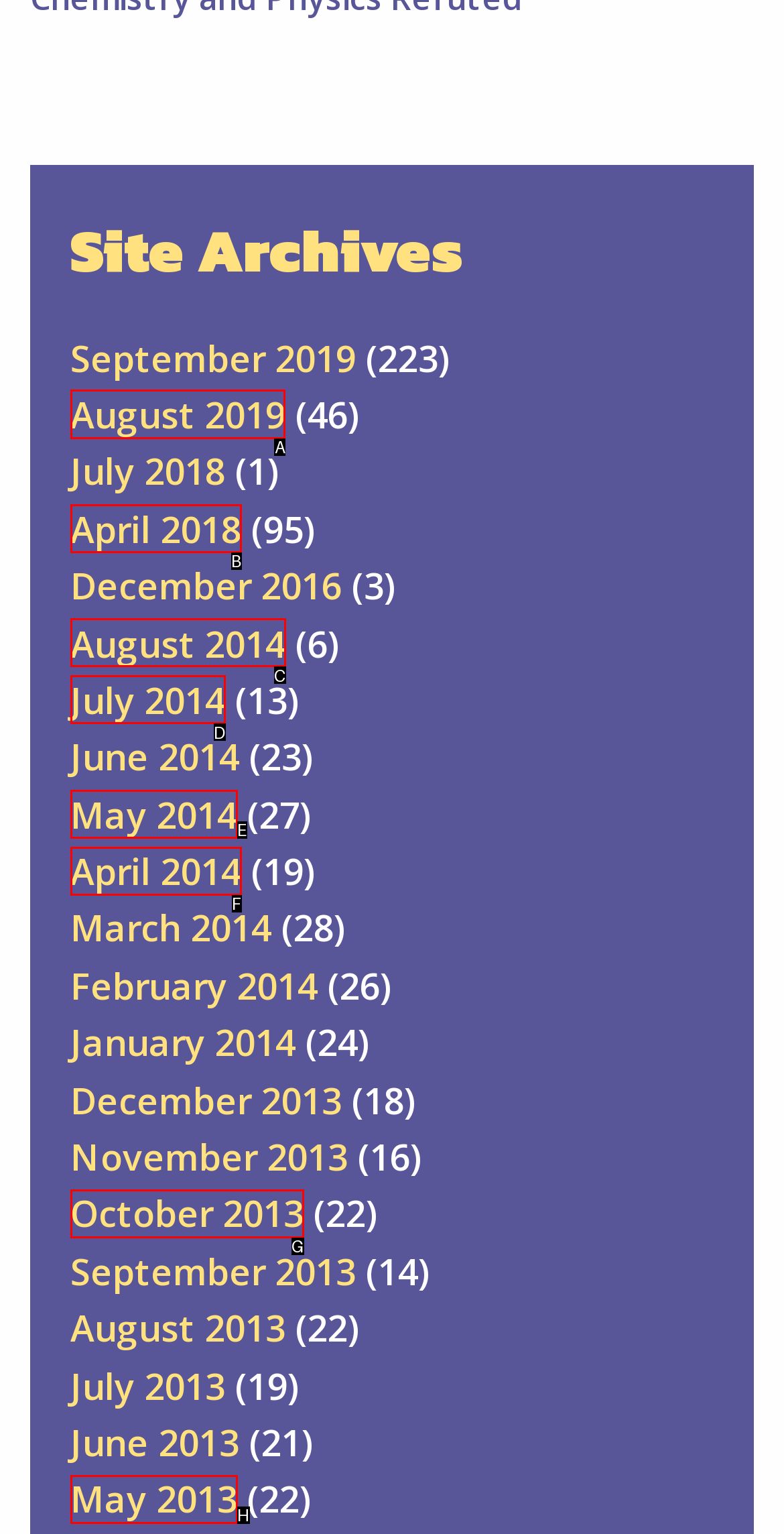Select the correct UI element to complete the task: View August 2019 archives
Please provide the letter of the chosen option.

A